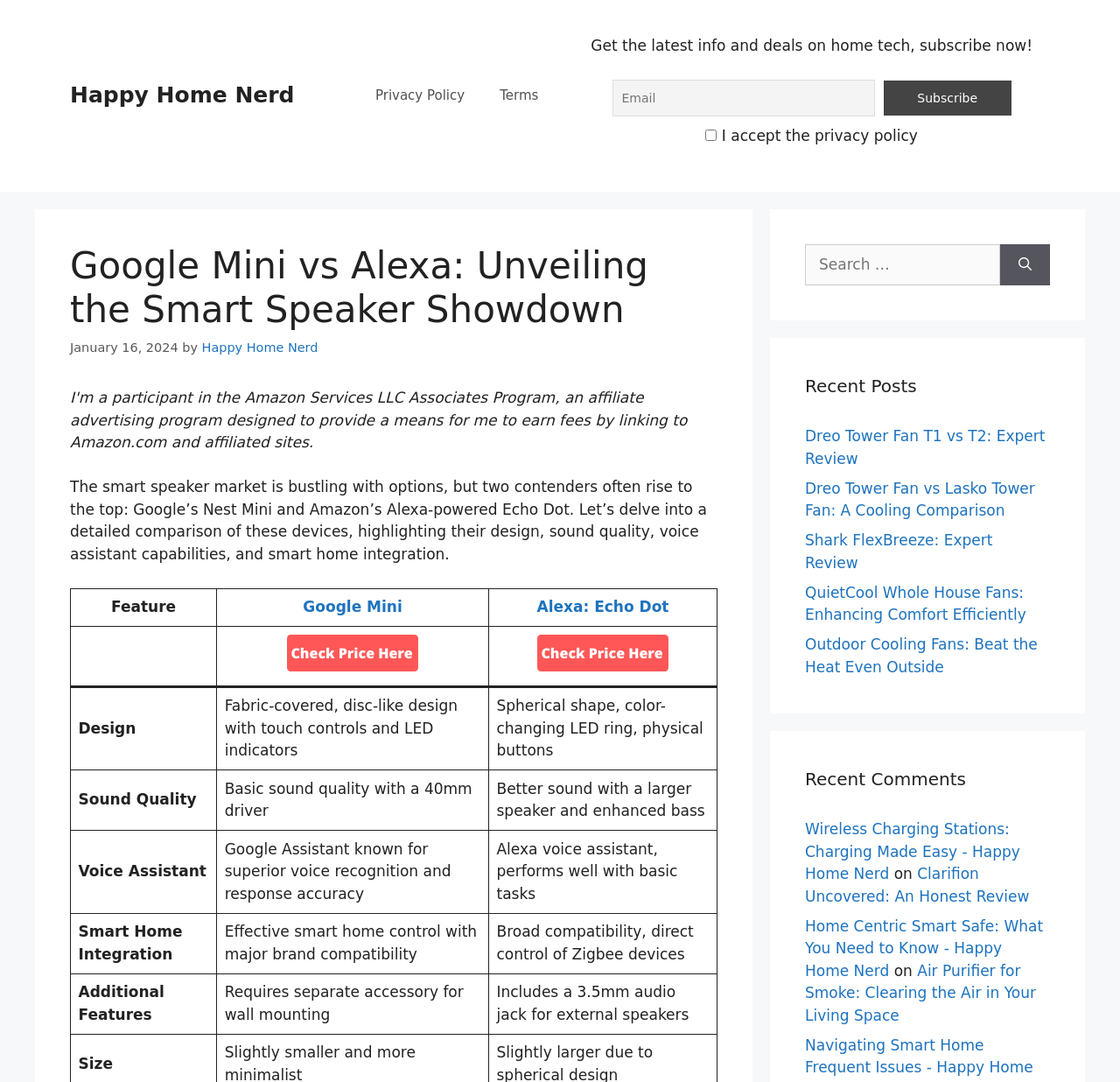Identify the bounding box coordinates of the clickable region to carry out the given instruction: "Read the Google Mini vs Alexa review".

[0.062, 0.225, 0.641, 0.307]